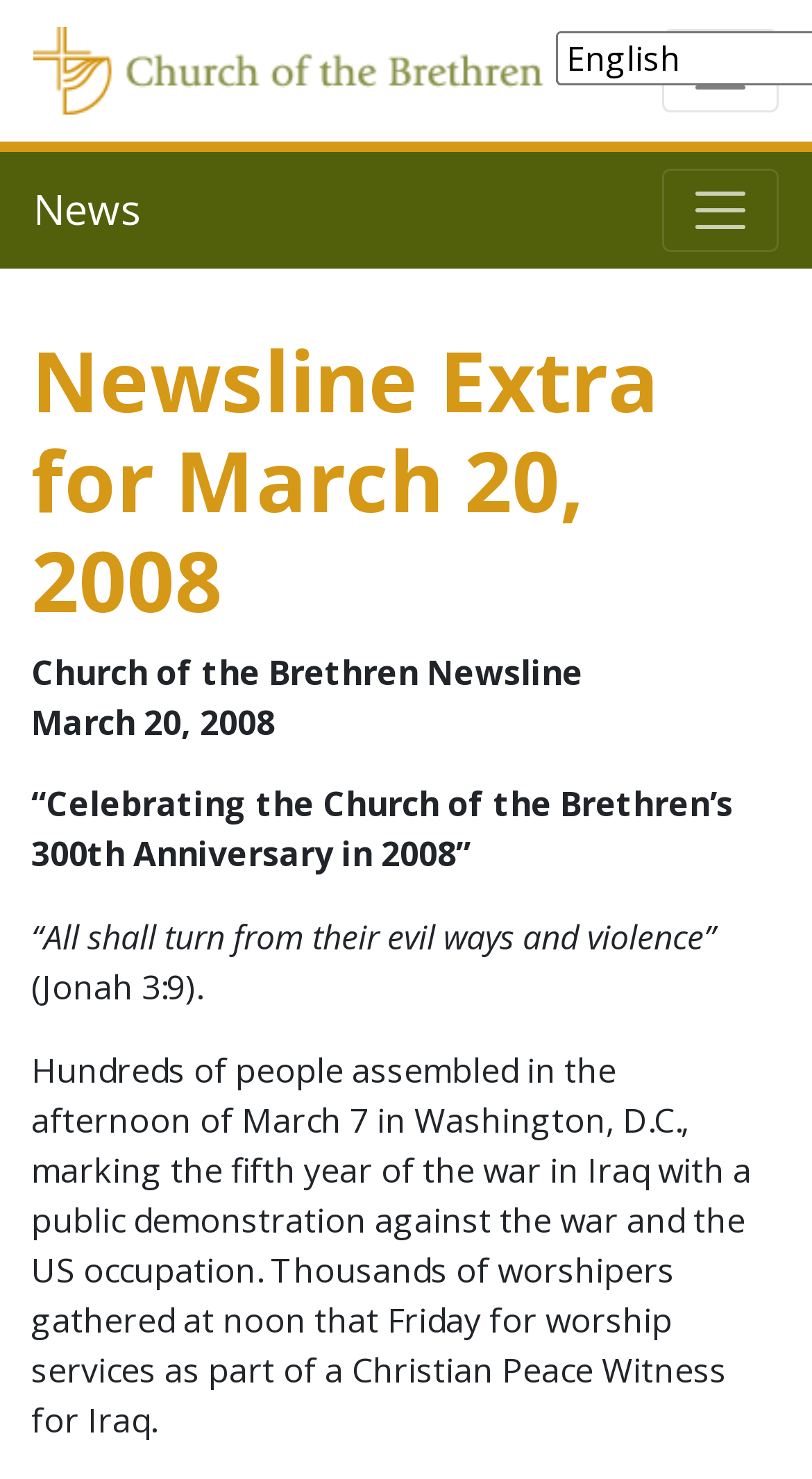Identify the bounding box coordinates for the UI element described as: "News". The coordinates should be provided as four floats between 0 and 1: [left, top, right, bottom].

[0.041, 0.114, 0.174, 0.17]